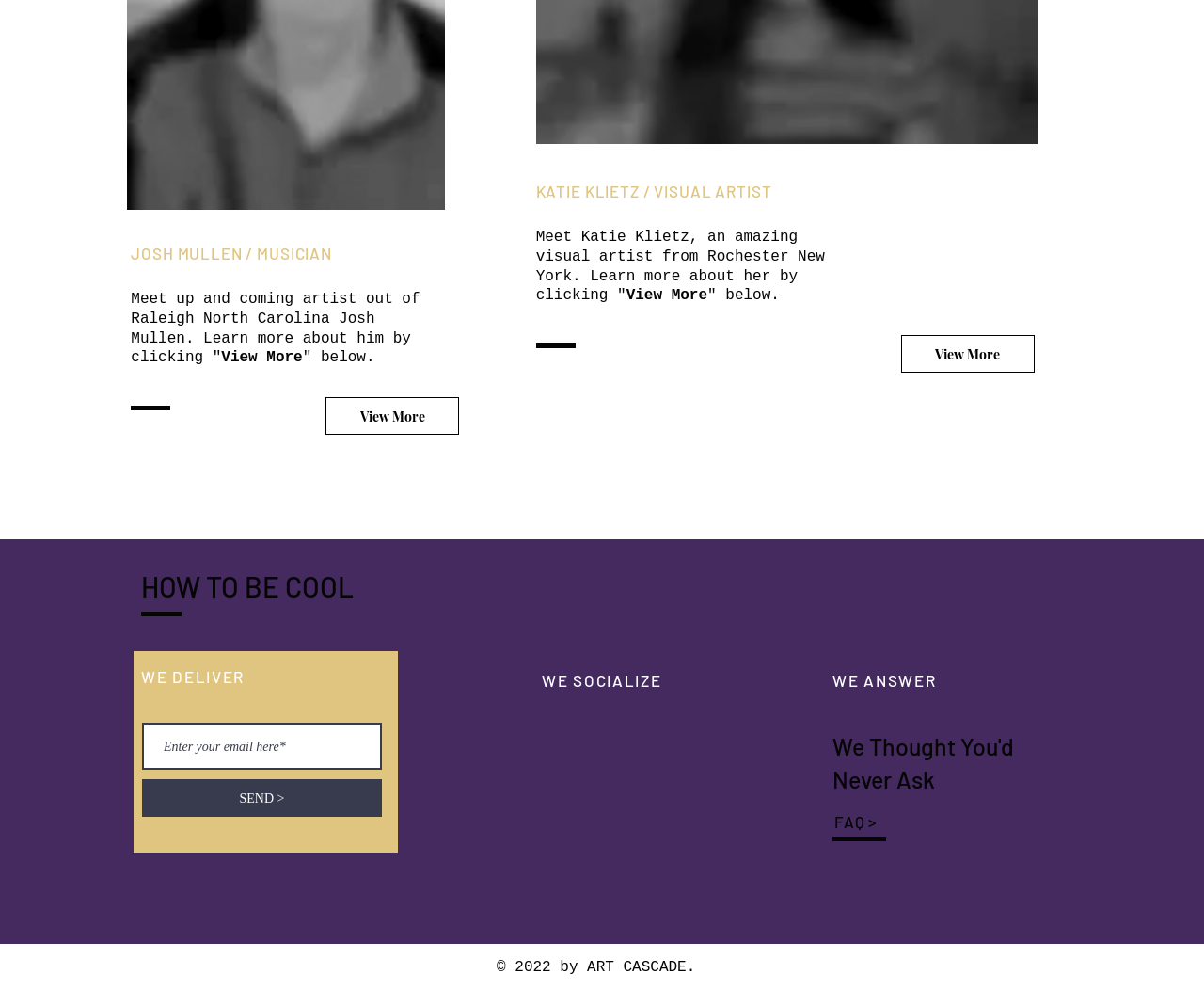How many social media links are in the top social bar?
Please use the image to deliver a detailed and complete answer.

In the top social bar, there are two links: 'SoundCloud' and 'Grey Instagram Icon'. Therefore, the answer is 2.